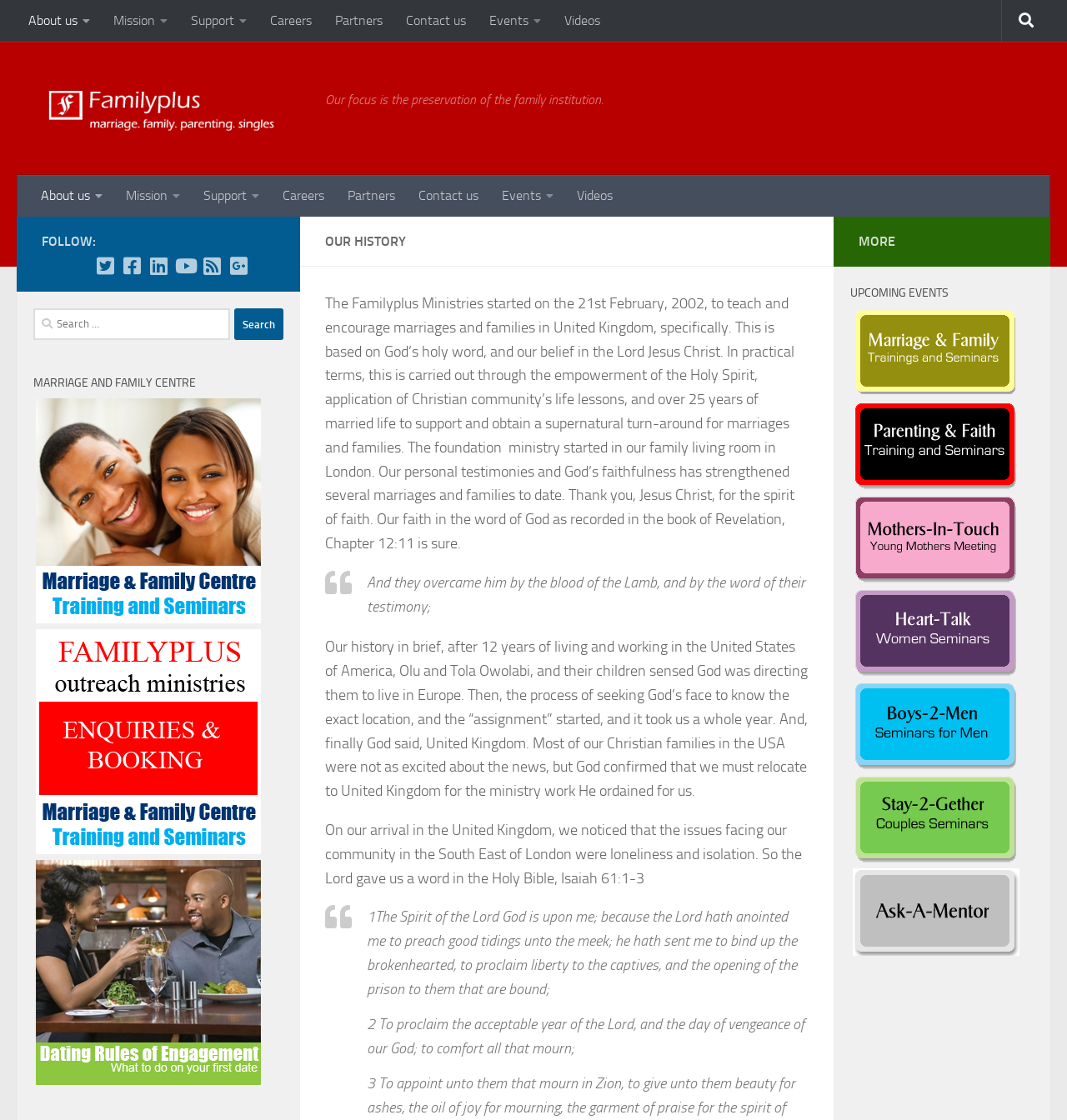How many social media links are available?
Please give a detailed and thorough answer to the question, covering all relevant points.

By examining the webpage, I found six social media links, namely Twitter, Facebook, Linkedin, YouTube, RSS Feed, and Google+, which are located at the top-right corner of the webpage.